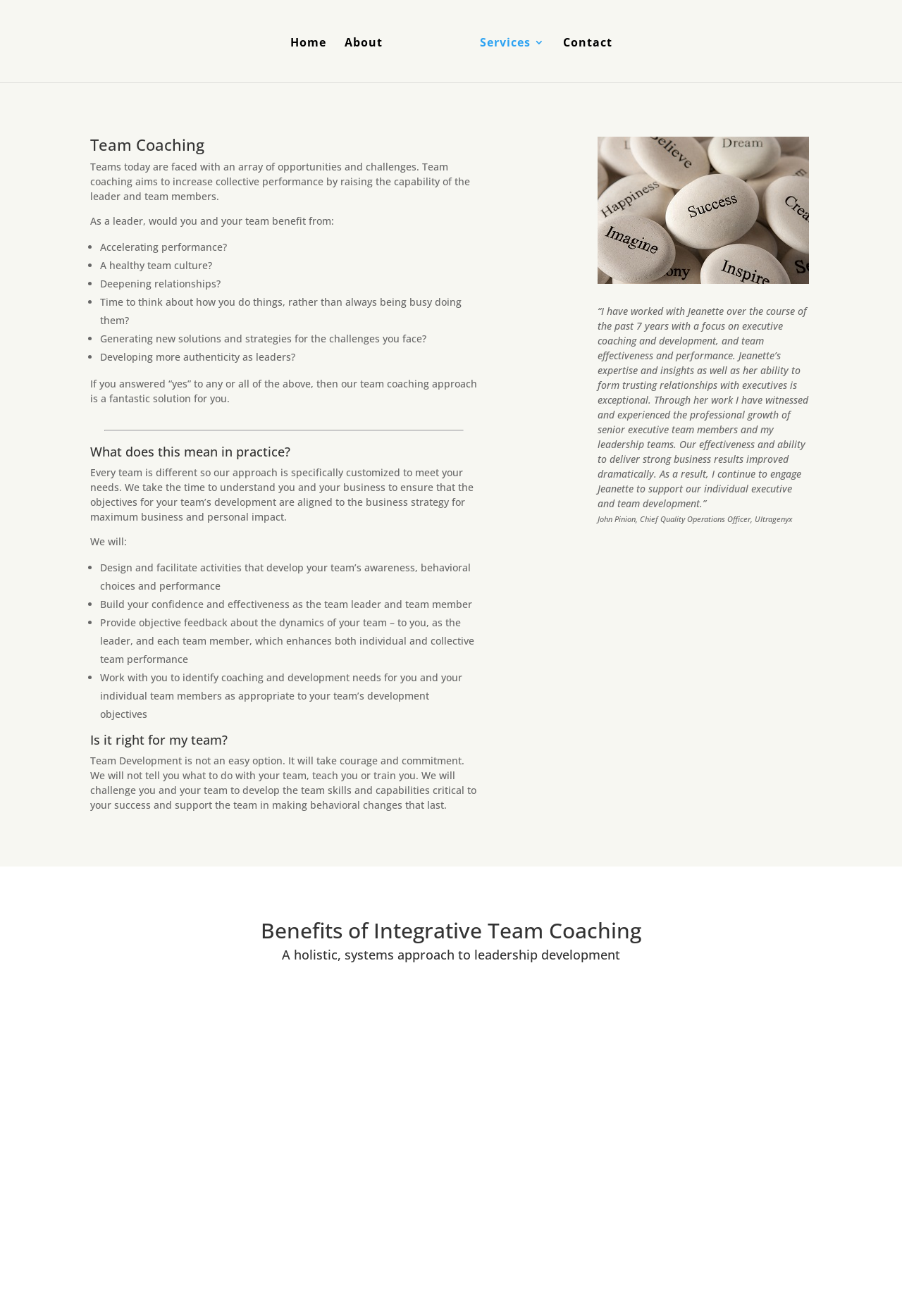Analyze the image and provide a detailed answer to the question: Who is the person providing a testimonial on this webpage?

The webpage features a testimonial from John Pinion, Chief Quality Operations Officer at Ultragenyx, who has worked with Jeanette Maggio on executive coaching and team development.